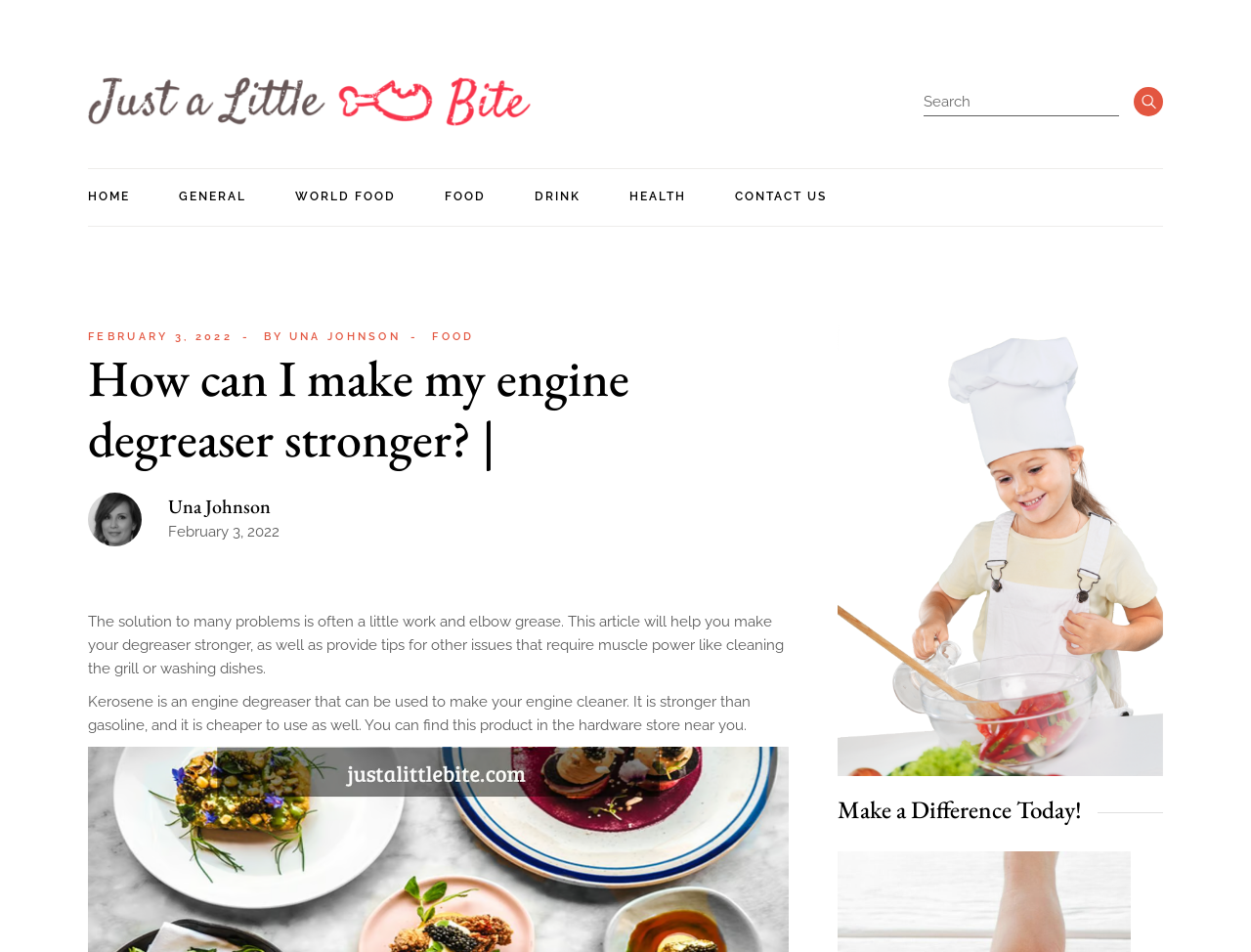Please identify the bounding box coordinates of the region to click in order to complete the task: "Search for something". The coordinates must be four float numbers between 0 and 1, specified as [left, top, right, bottom].

[0.738, 0.091, 0.895, 0.122]